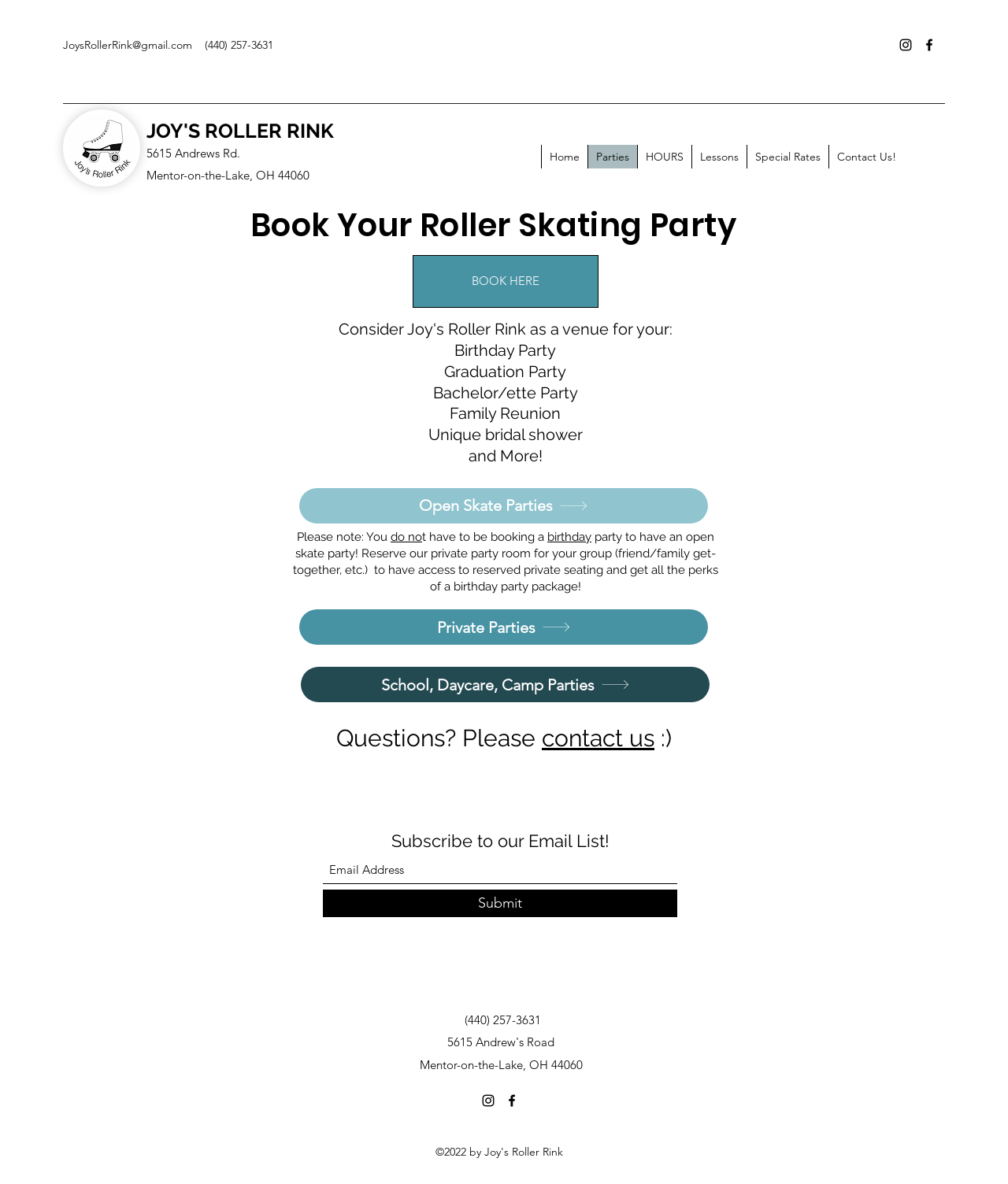Determine the bounding box coordinates for the area that should be clicked to carry out the following instruction: "Open the Instagram link".

[0.891, 0.031, 0.906, 0.045]